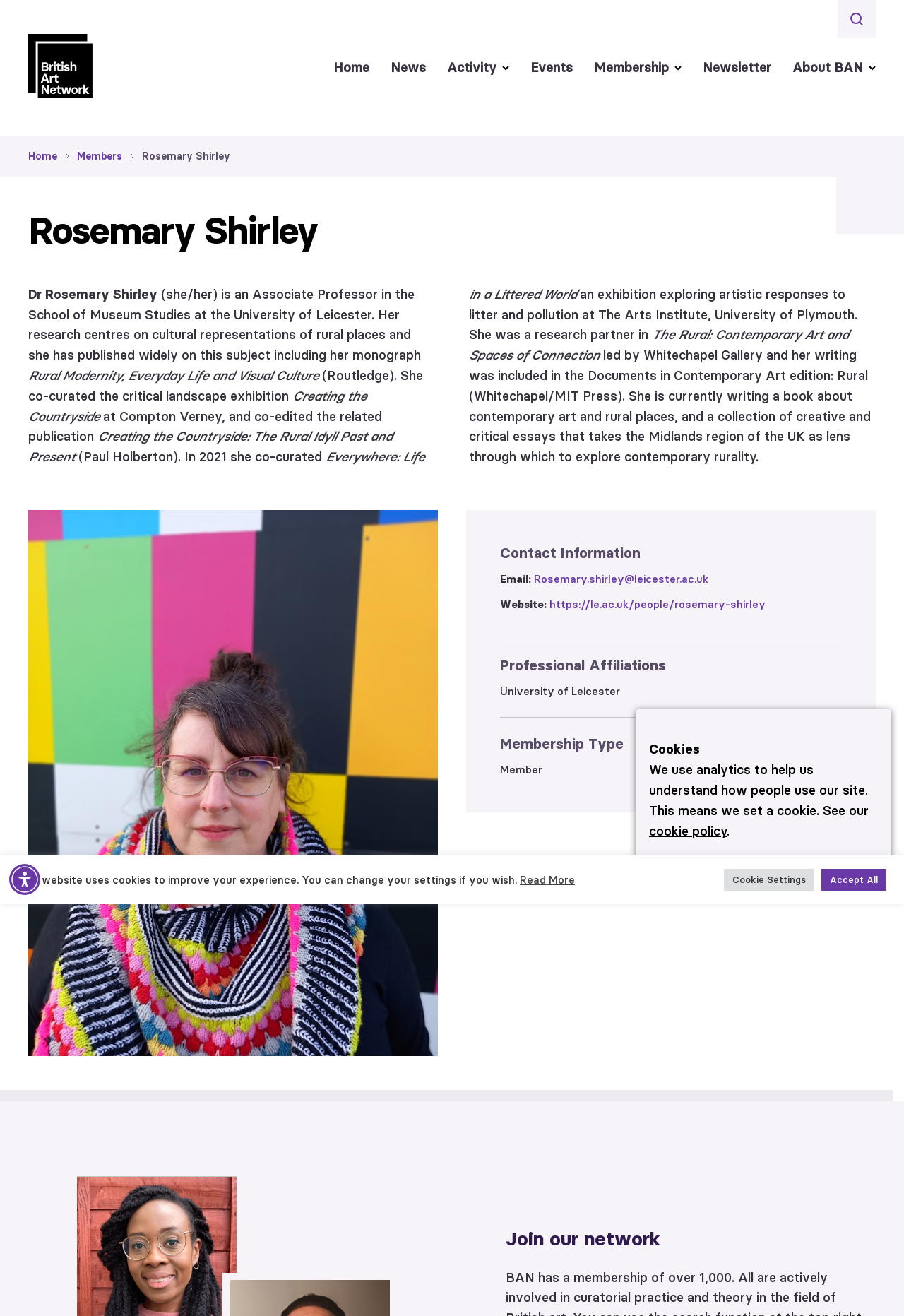What is the title of the book written by Rosemary Shirley?
Could you answer the question in a detailed manner, providing as much information as possible?

The webpage mentions that Rosemary Shirley has published a monograph titled 'Rural Modernity, Everyday Life and Visual Culture' (Routledge), which suggests that this is one of her book titles.